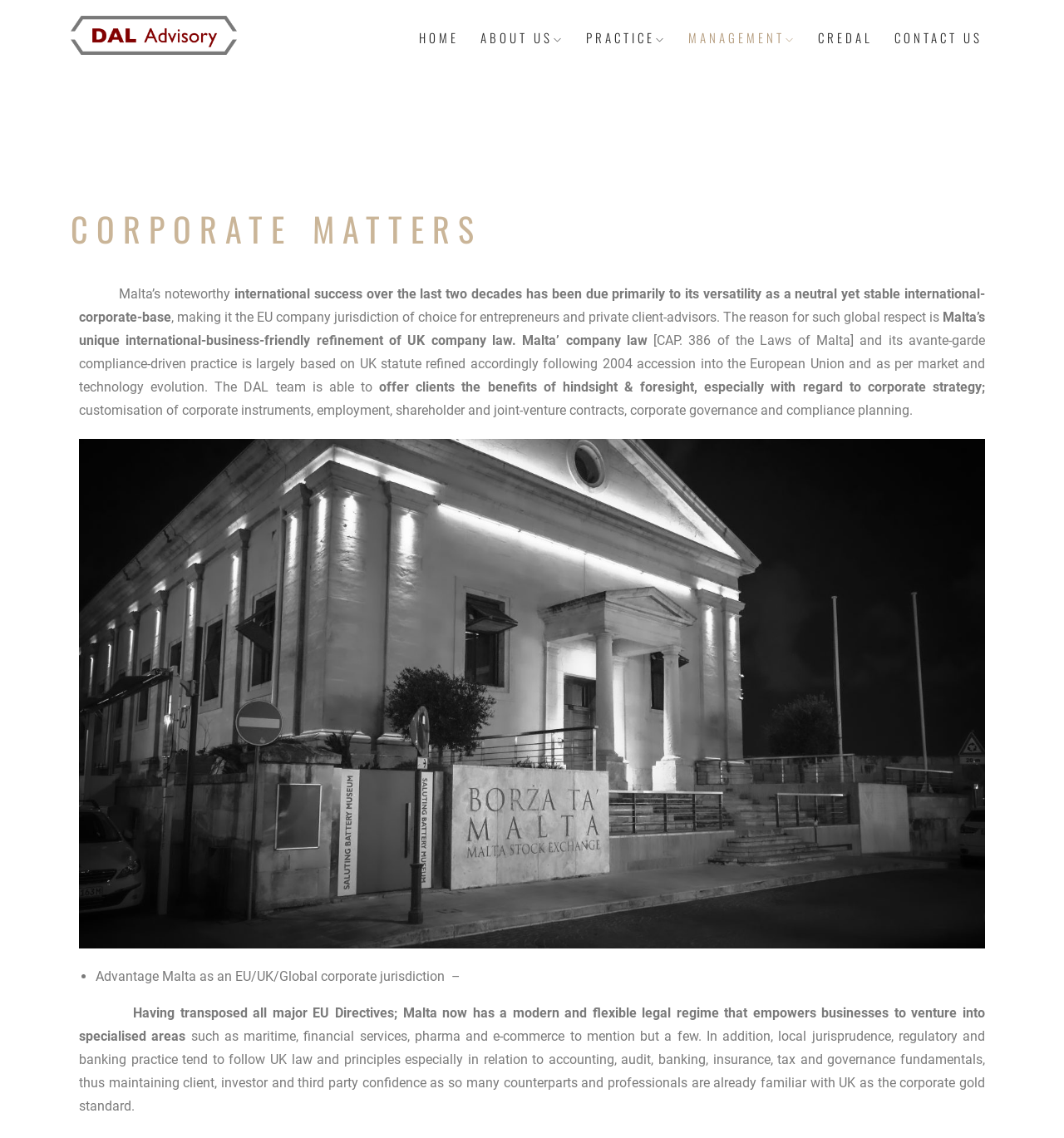What areas can businesses venture into in Malta?
Please look at the screenshot and answer using one word or phrase.

Maritime, financial services, pharma and e-commerce